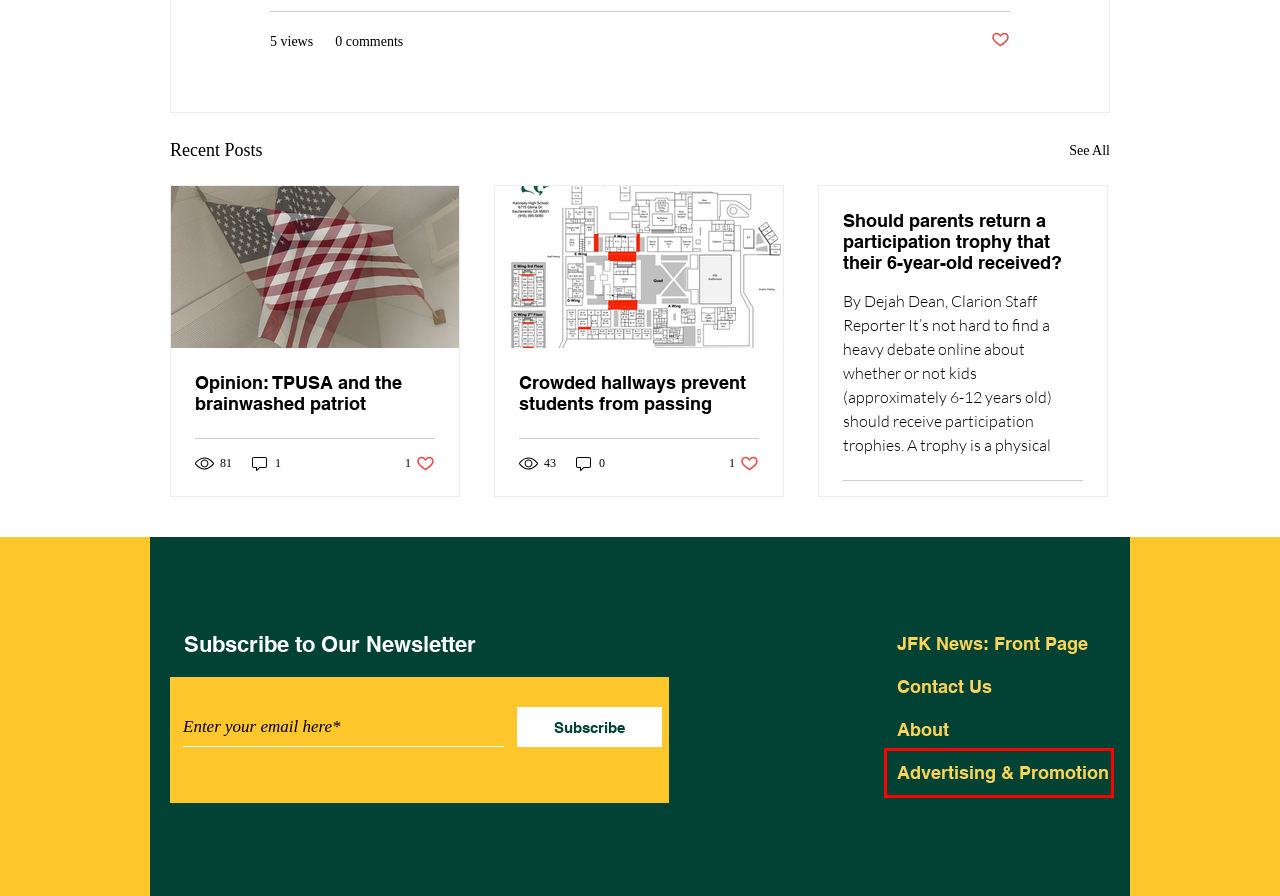You have a screenshot of a webpage with a red bounding box around an element. Select the webpage description that best matches the new webpage after clicking the element within the red bounding box. Here are the descriptions:
A. Advertising & Promotion | Kennedy Clarion
B. Crowded hallways prevent students from passing
C. Opinion: TPUSA and the brainwashed patriot
D. Explainer
E. Public Service Announcement (PSA)
F. Should parents return a participation trophy that their 6-year-old received?
G. Archived: Video
H. JFK News: Front Page | Kennedy Clarion

A